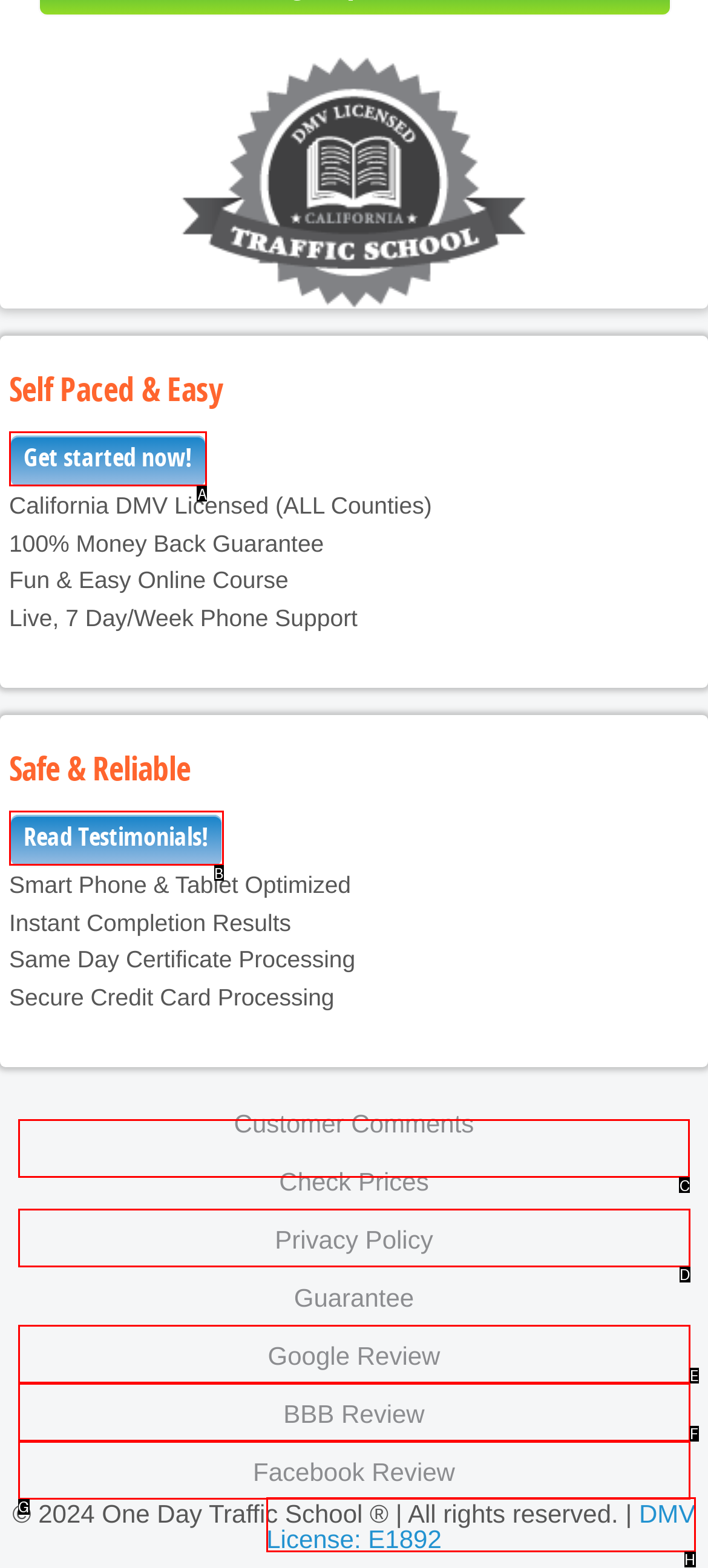Indicate the letter of the UI element that should be clicked to accomplish the task: Check prices for the course. Answer with the letter only.

C